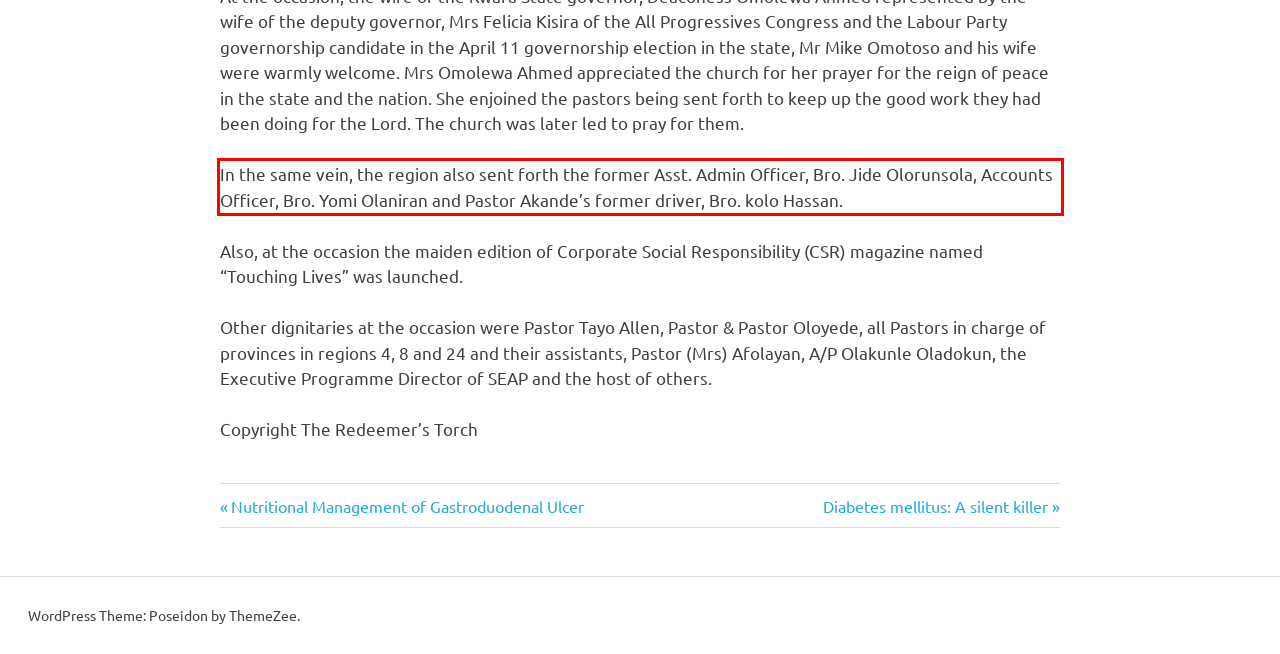The screenshot provided shows a webpage with a red bounding box. Apply OCR to the text within this red bounding box and provide the extracted content.

In the same vein, the region also sent forth the former Asst. Admin Officer, Bro. Jide Olorunsola, Accounts Officer, Bro. Yomi Olaniran and Pastor Akande’s former driver, Bro. kolo Hassan.